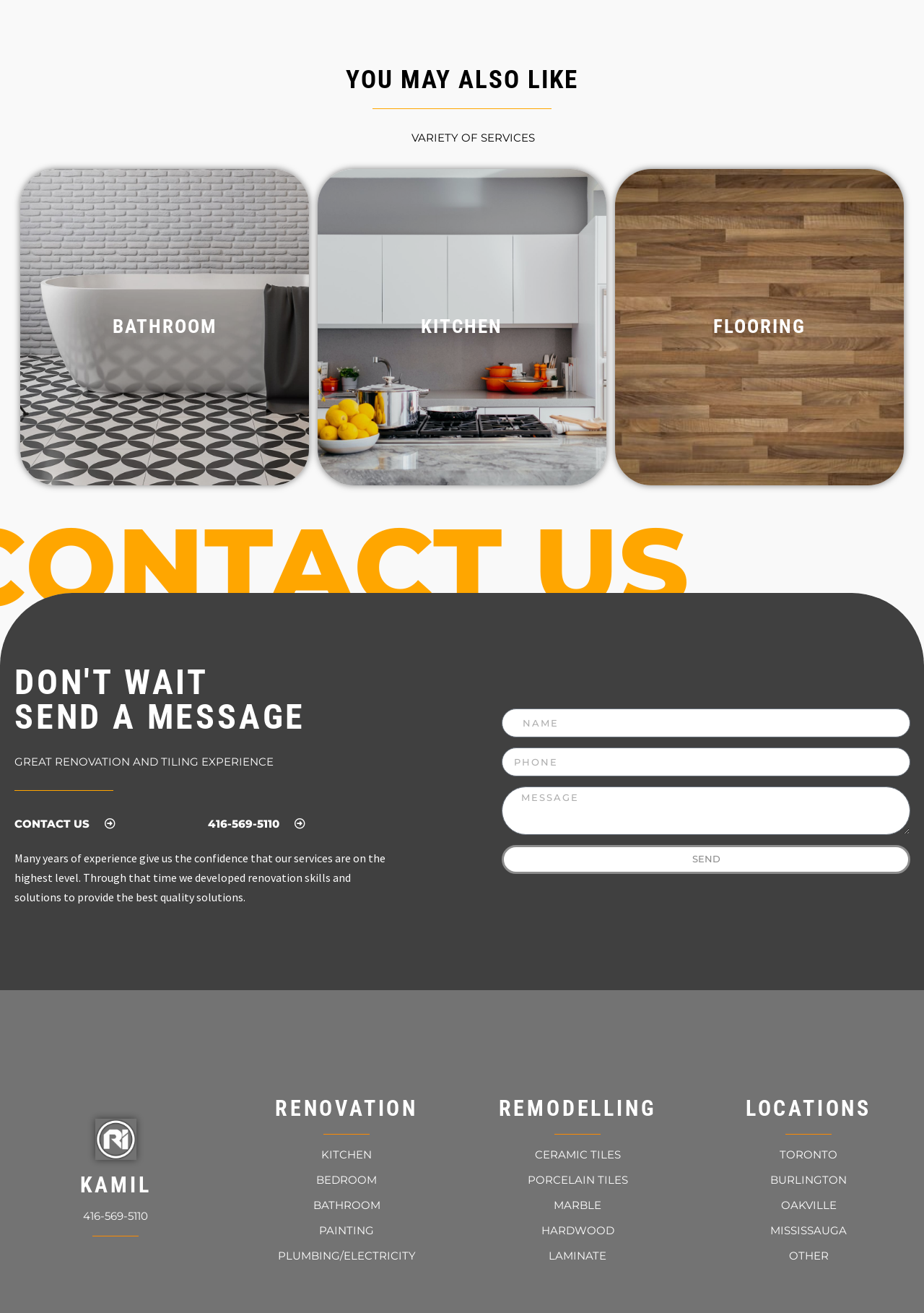Determine the bounding box coordinates of the element's region needed to click to follow the instruction: "Enter your name in the 'Name' textbox". Provide these coordinates as four float numbers between 0 and 1, formatted as [left, top, right, bottom].

[0.543, 0.54, 0.985, 0.562]